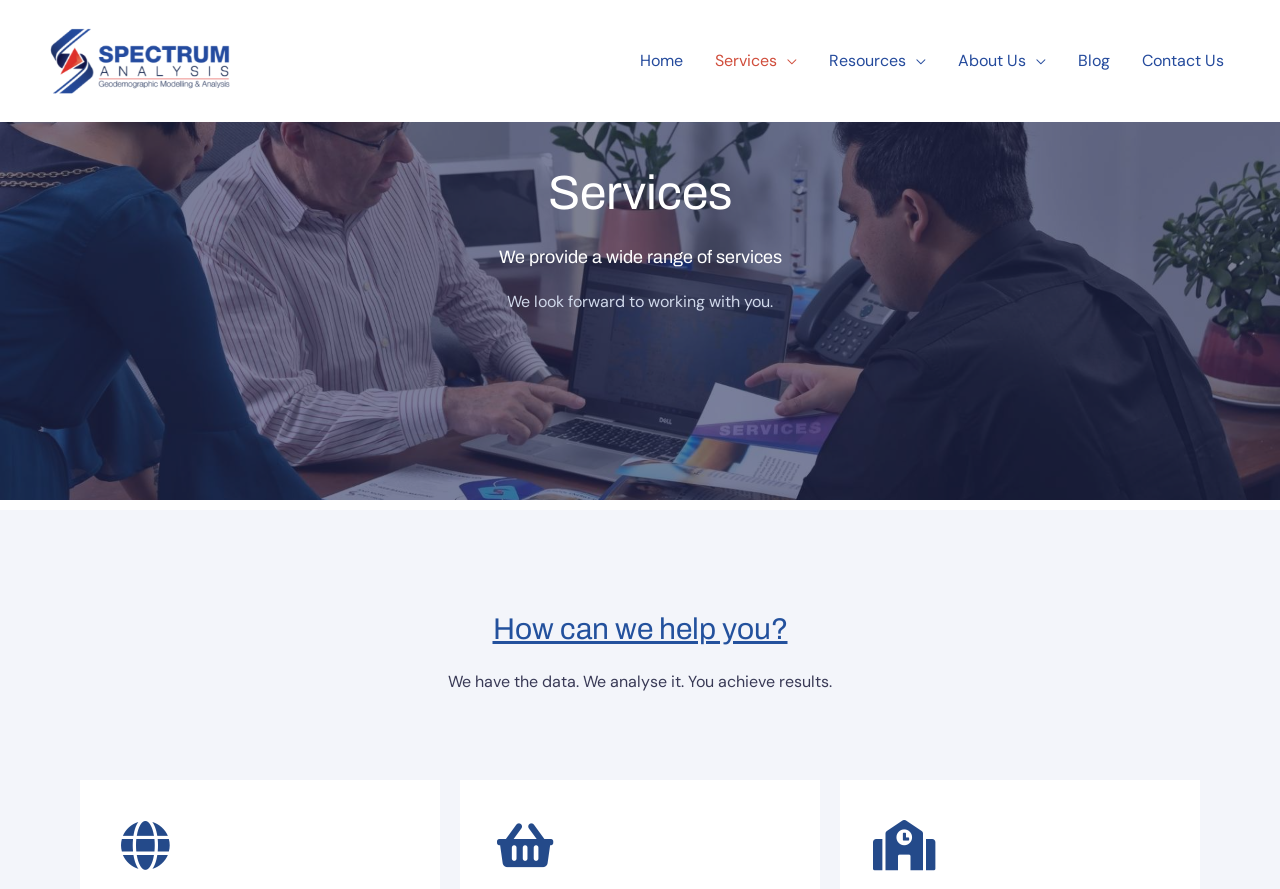Provide a one-word or short-phrase answer to the question:
What is the layout of the webpage?

Header, navigation, content